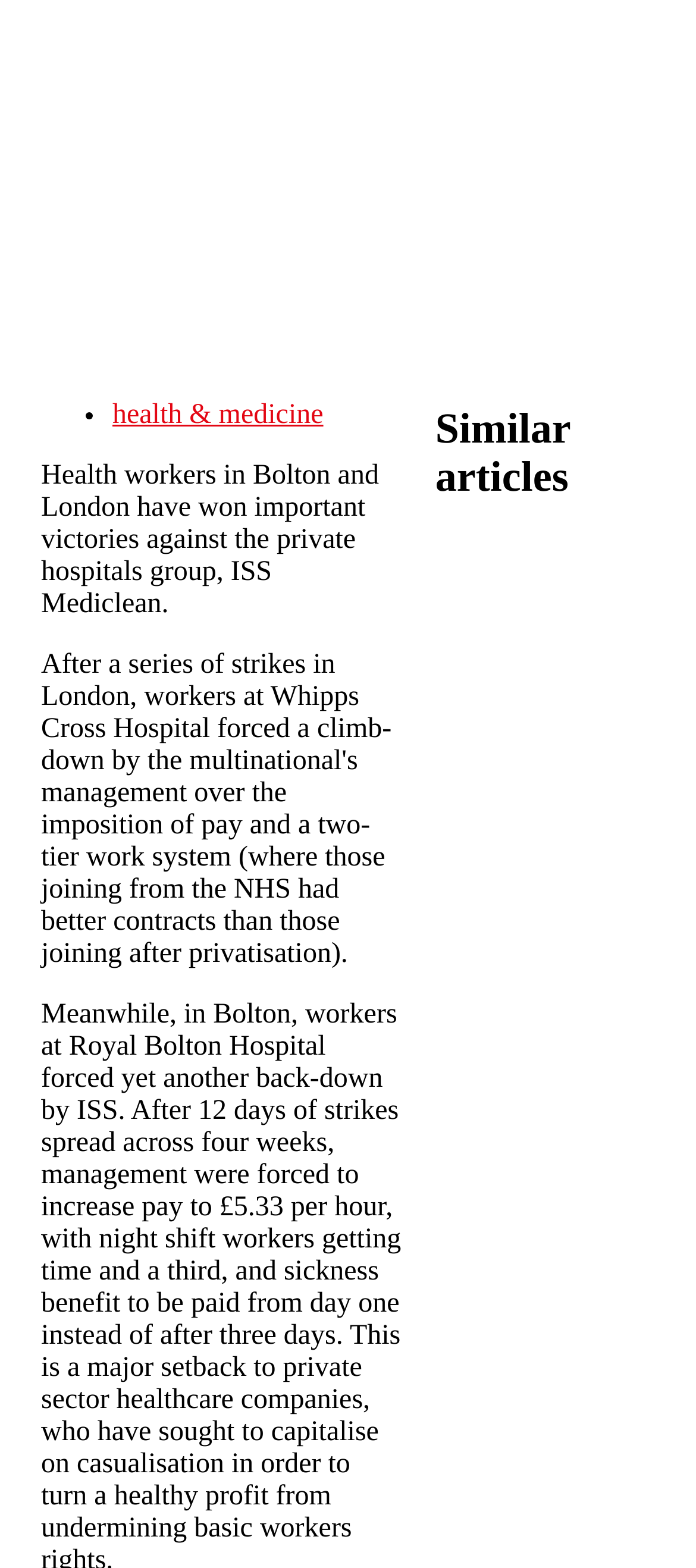Identify the bounding box coordinates for the UI element described as: "0". The coordinates should be provided as four floats between 0 and 1: [left, top, right, bottom].

None